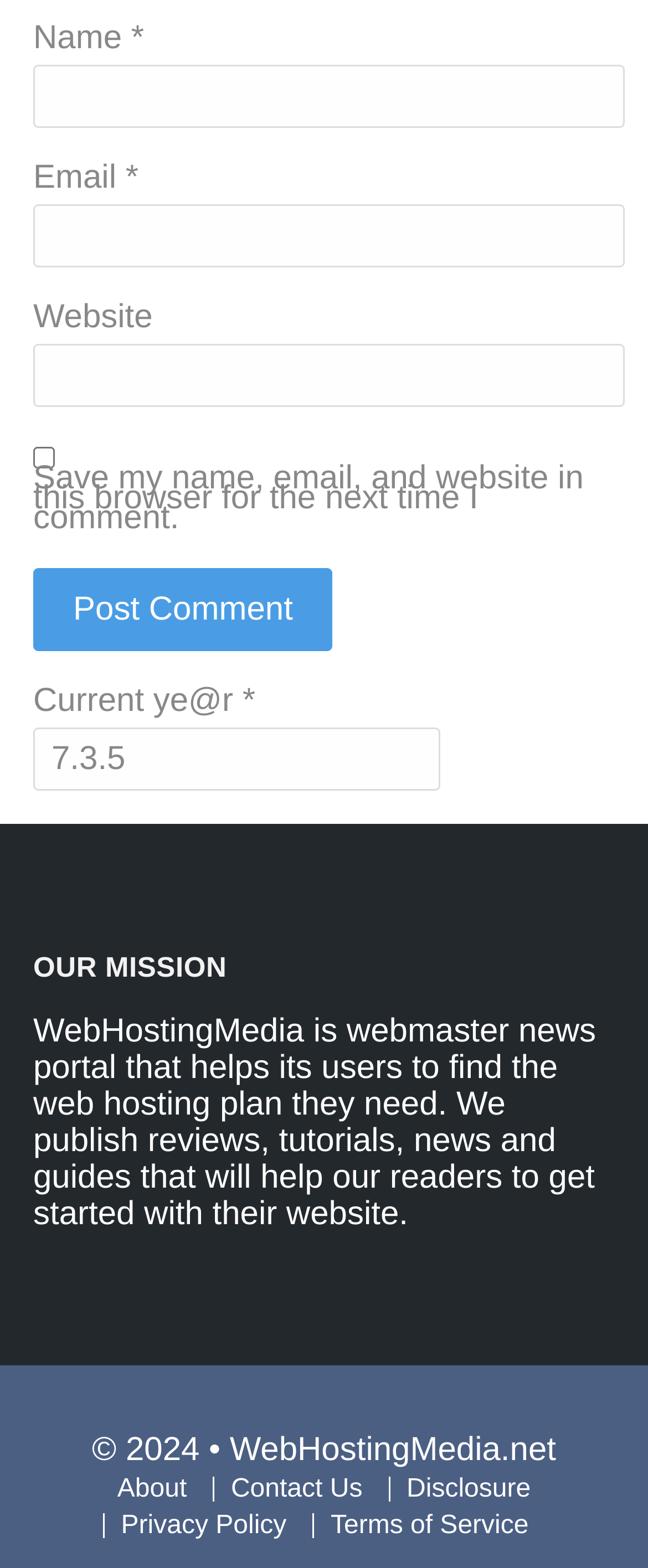Find the bounding box coordinates of the clickable element required to execute the following instruction: "Enter your name". Provide the coordinates as four float numbers between 0 and 1, i.e., [left, top, right, bottom].

[0.051, 0.041, 0.964, 0.081]